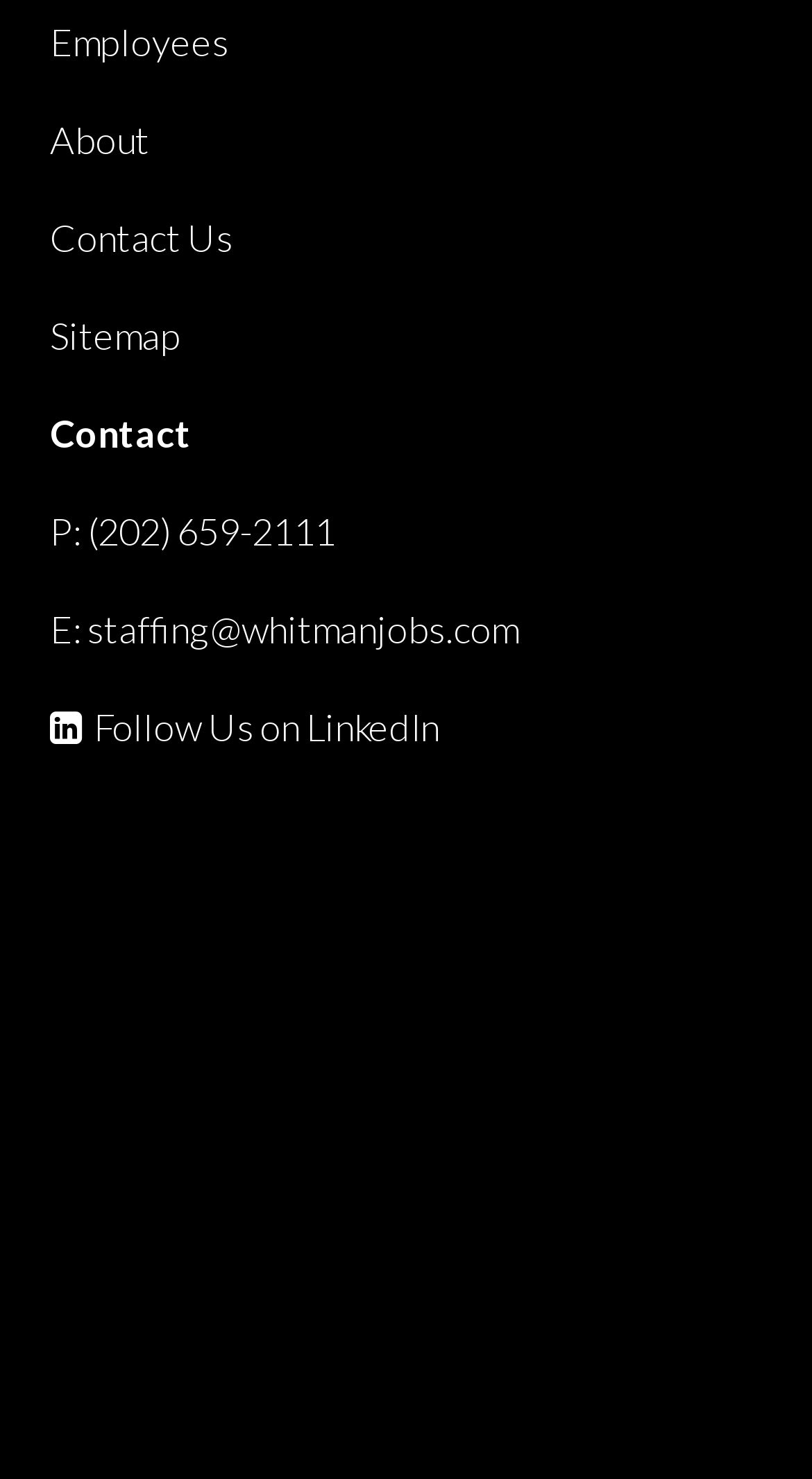What is the email address listed on the webpage?
Give a thorough and detailed response to the question.

I looked for the email address on the webpage and found it next to the label 'E:'.